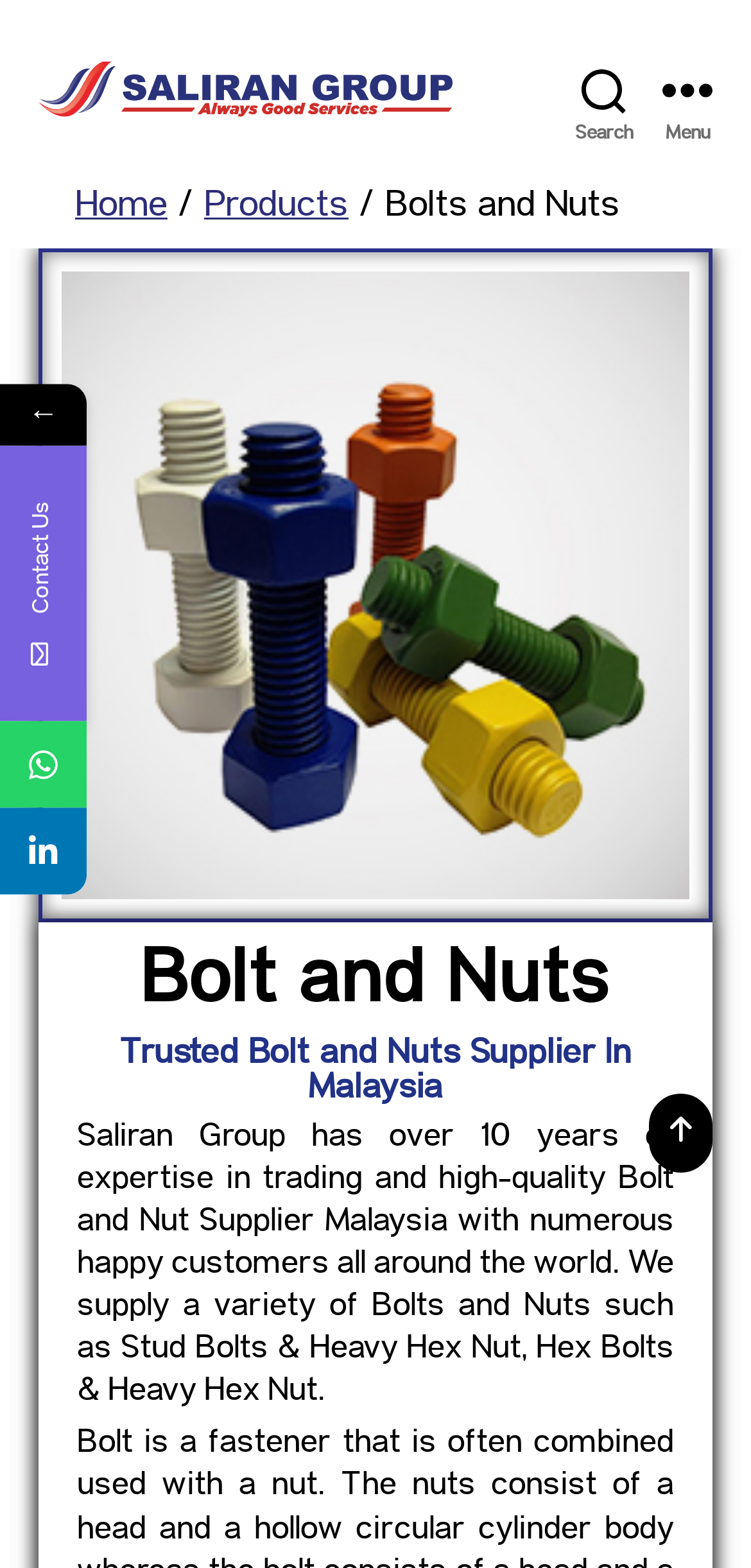Provide the text content of the webpage's main heading.

Bolt and Nuts